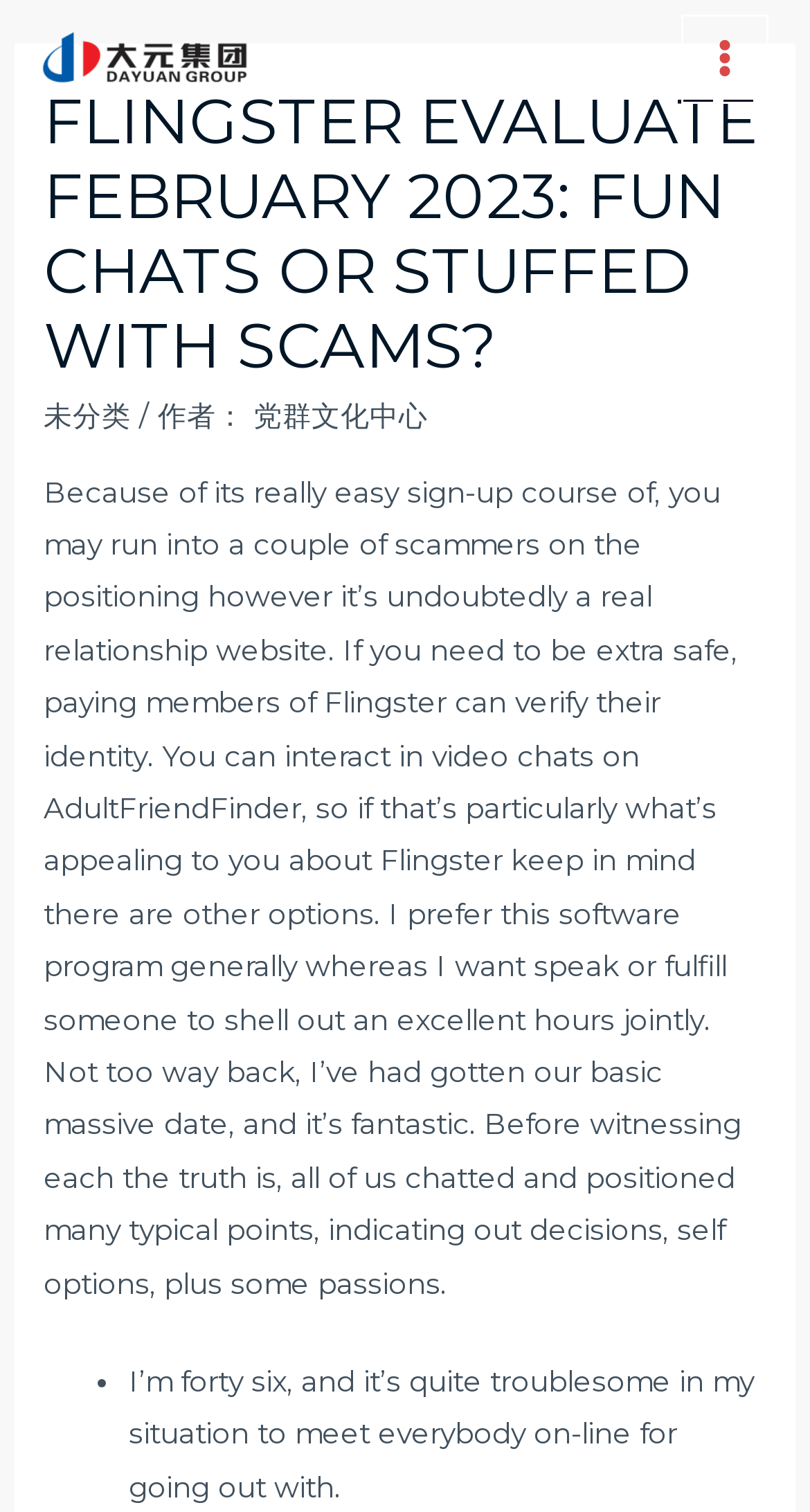Generate a comprehensive caption for the webpage you are viewing.

The webpage is about a review of Flingster, a dating website, with a focus on its features and user experiences. At the top-left corner, there is a link with no text. On the top-right corner, there is a button labeled "Main Menu" with an adjacent image. 

Below the top section, there is a large header that spans almost the entire width of the page, containing the title "Flingster Evaluate February 2023: Fun Chats Or Stuffed With Scams?" in a large font size. 

Underneath the header, there are three links: "未分类" (Uncategorized), a link to "党群文化中心" (a cultural center), and a text "作者：" (Author) followed by a space. 

The main content of the webpage is a block of text that occupies most of the page, describing the reviewer's experience with Flingster. The text mentions the ease of sign-up, the possibility of encountering scammers, and the option for paying members to verify their identity. It also compares Flingster to another dating website, AdultFriendFinder. The reviewer shares their personal experience, mentioning a successful date and the importance of finding common interests.

At the bottom of the page, there is a list marker "•" followed by a text "I’m forty-six, and it’s quite difficult in my situation to meet everybody online for dating."